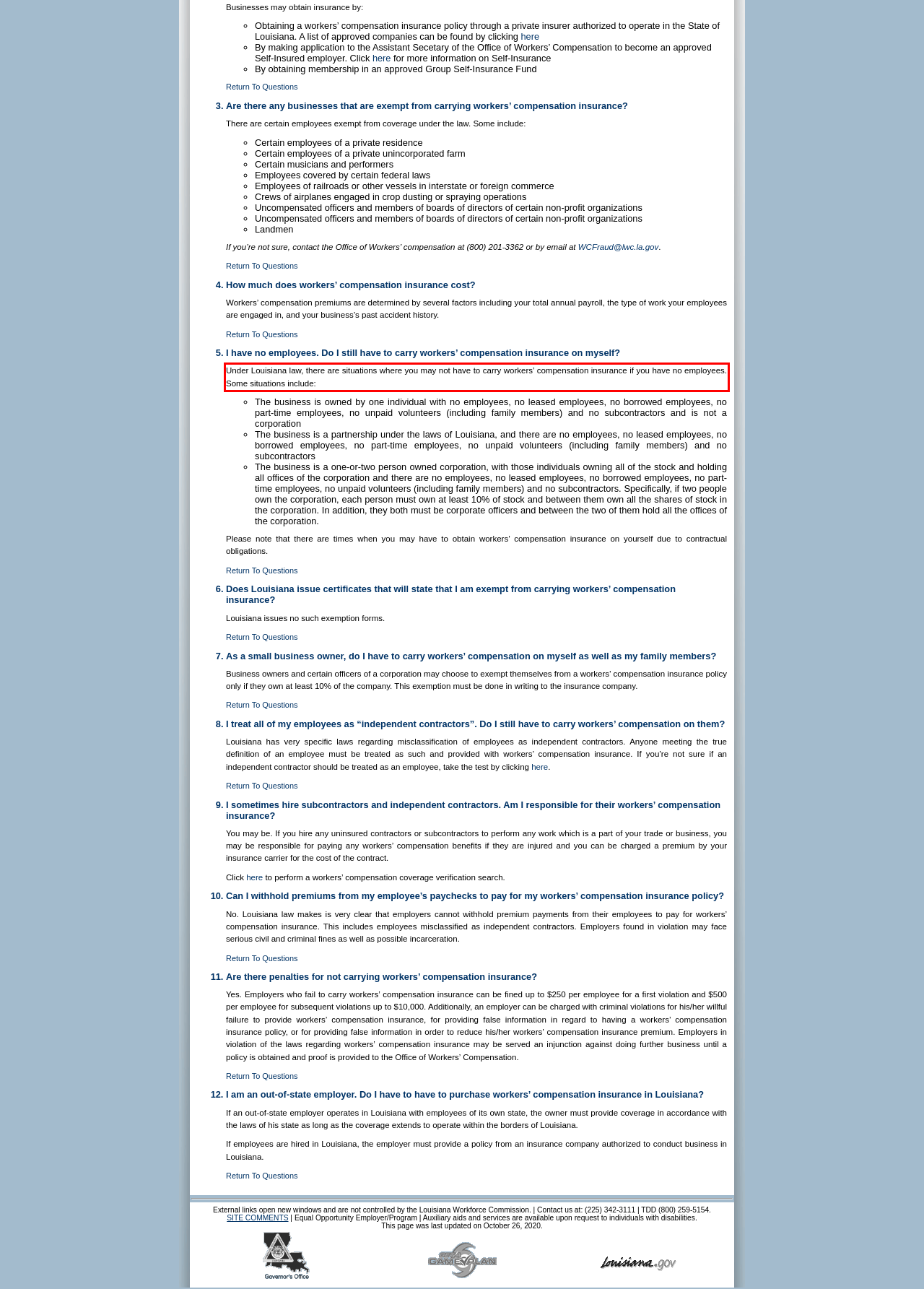Examine the webpage screenshot and use OCR to recognize and output the text within the red bounding box.

Under Louisiana law, there are situations where you may not have to carry workers’ compensation insurance if you have no employees. Some situations include: